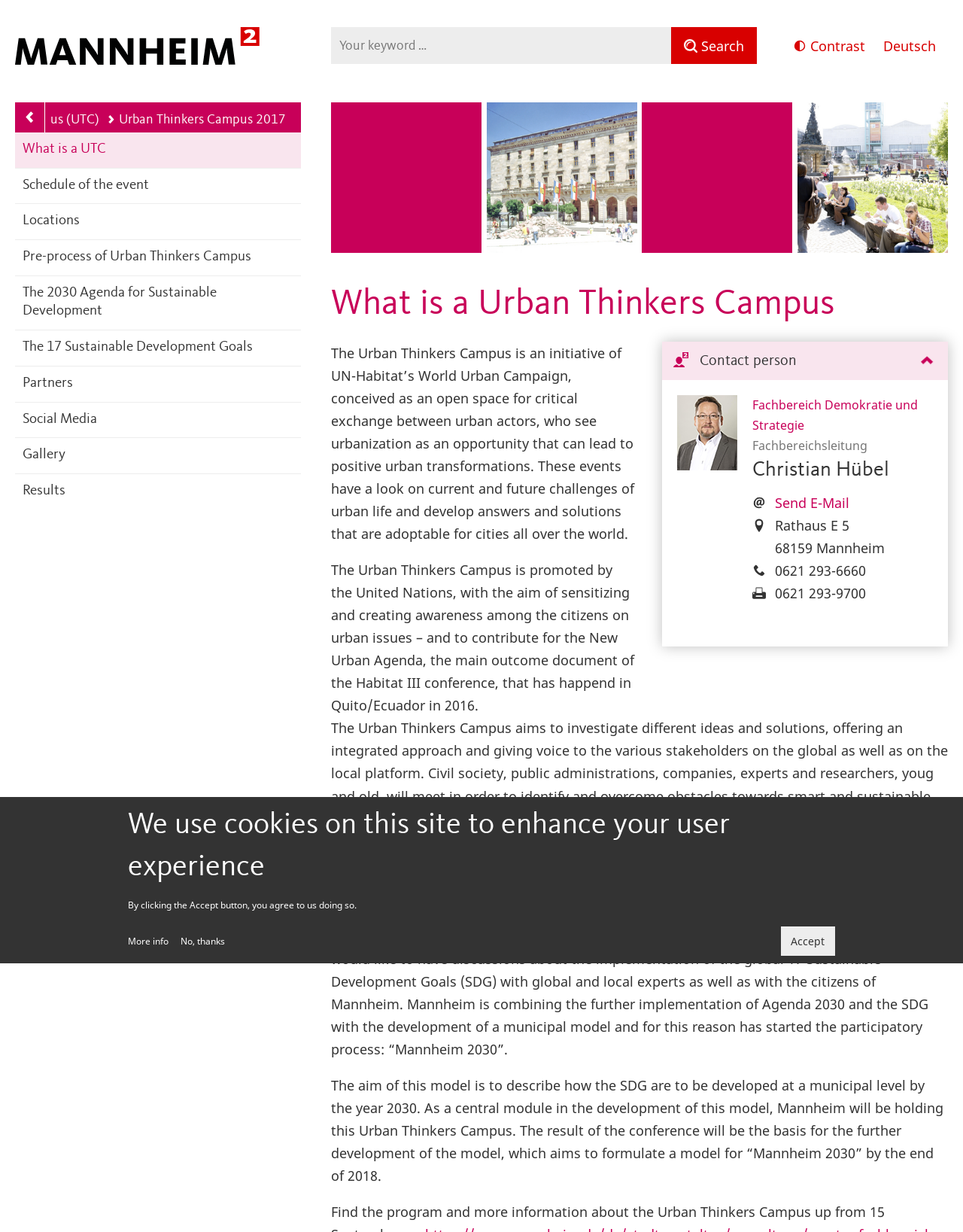Find the bounding box coordinates of the area that needs to be clicked in order to achieve the following instruction: "Switch to German". The coordinates should be specified as four float numbers between 0 and 1, i.e., [left, top, right, bottom].

[0.917, 0.03, 0.972, 0.045]